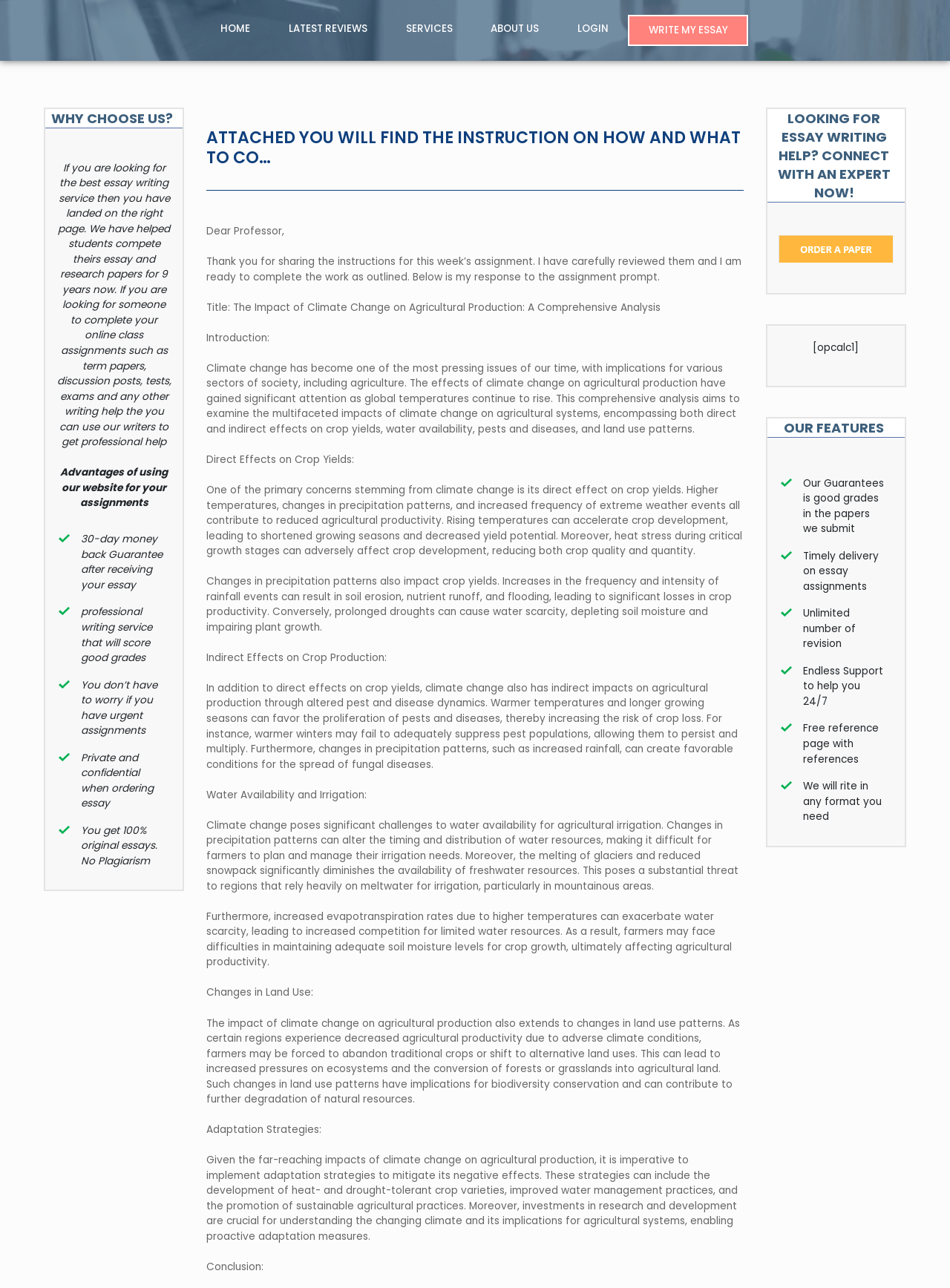Use a single word or phrase to answer the following:
What is one of the advantages of using this website's essay writing service?

30-day money-back guarantee